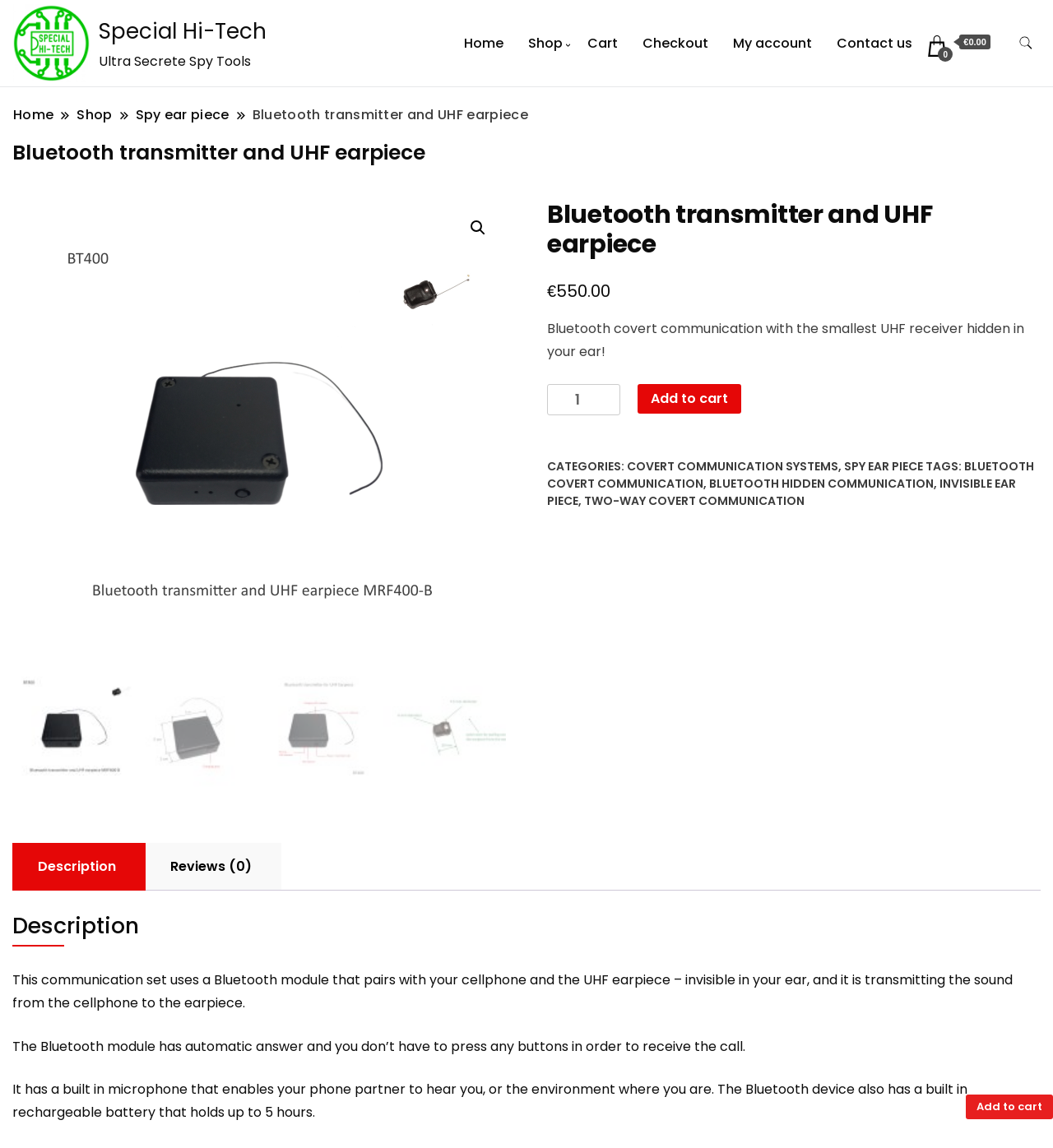Give a concise answer of one word or phrase to the question: 
What is the price of the Bluetooth transmitter and UHF earpiece?

€550.00